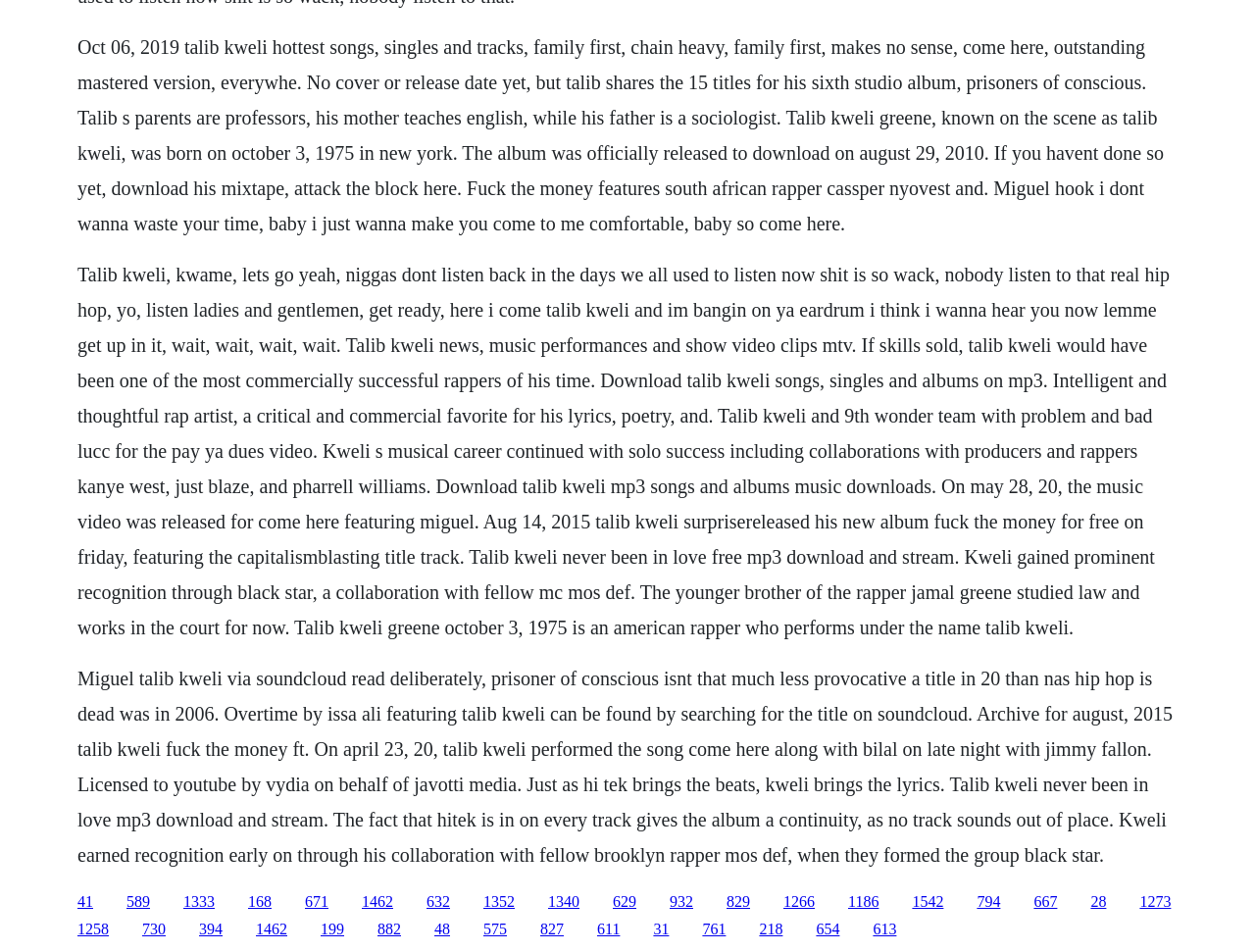What is the name of Talib Kweli's collaboration with fellow MC Mos Def?
Using the image as a reference, answer the question with a short word or phrase.

Black Star